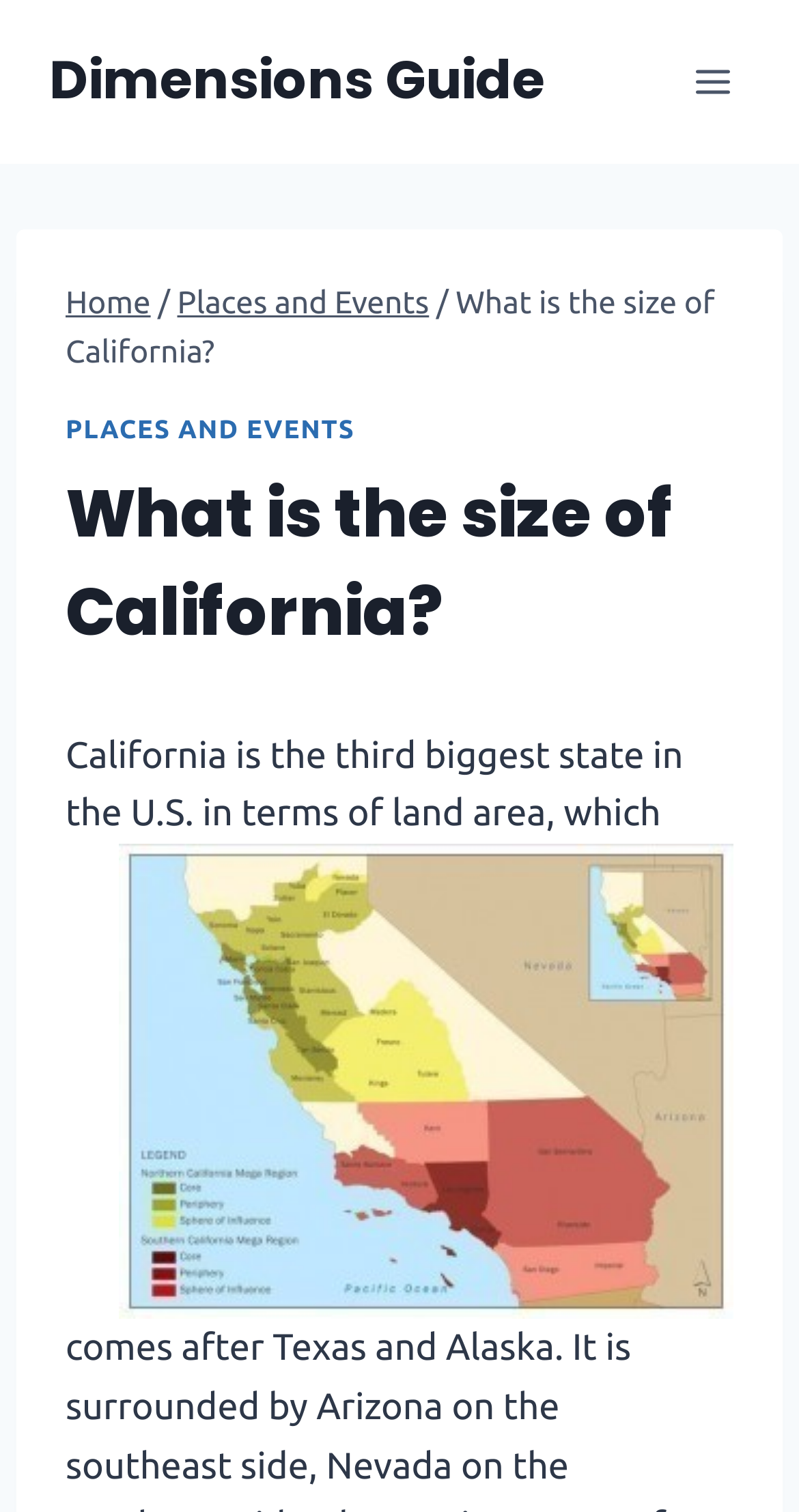What is the position of the 'Open menu' button?
Please ensure your answer to the question is detailed and covers all necessary aspects.

The 'Open menu' button has a bounding box with coordinates [0.844, 0.033, 0.938, 0.075] which suggests that it is located at the top right corner of the webpage.